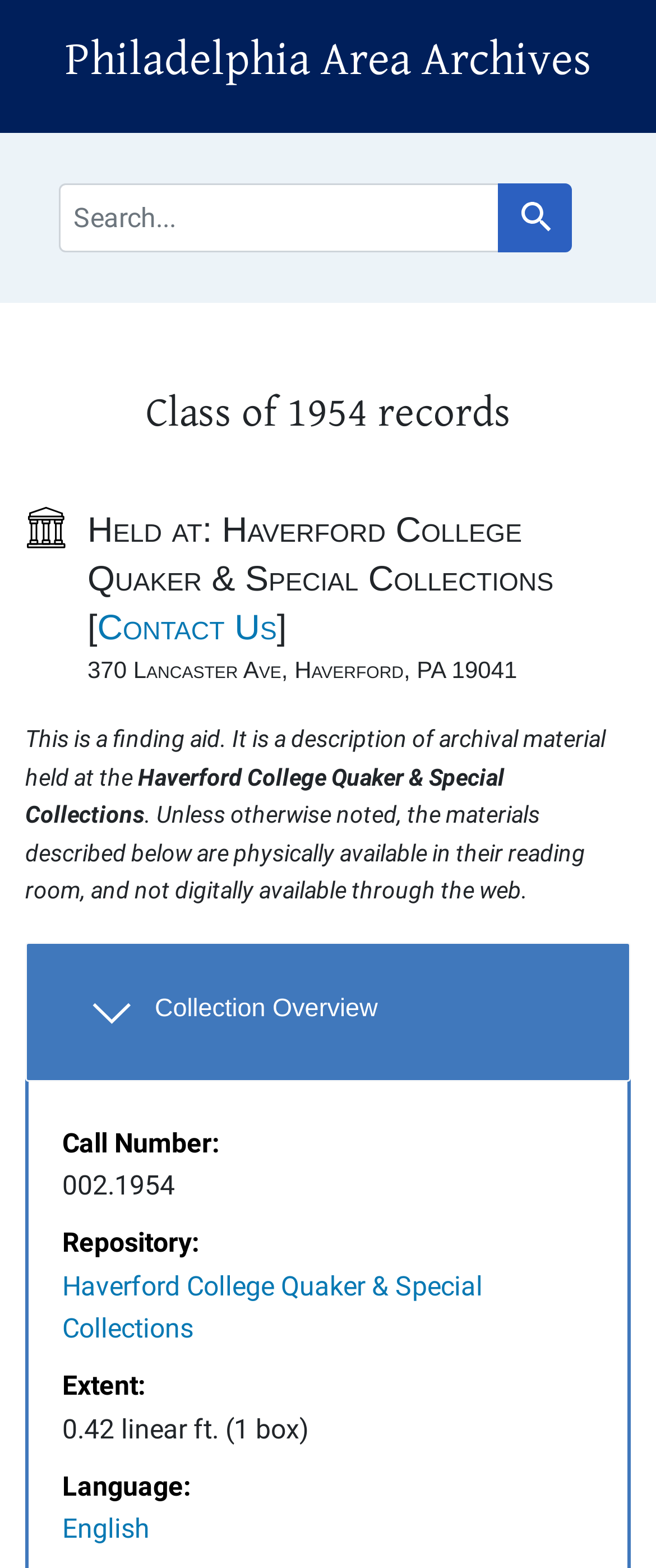Using the element description provided, determine the bounding box coordinates in the format (top-left x, top-left y, bottom-right x, bottom-right y). Ensure that all values are floating point numbers between 0 and 1. Element description: English

[0.095, 0.965, 0.228, 0.985]